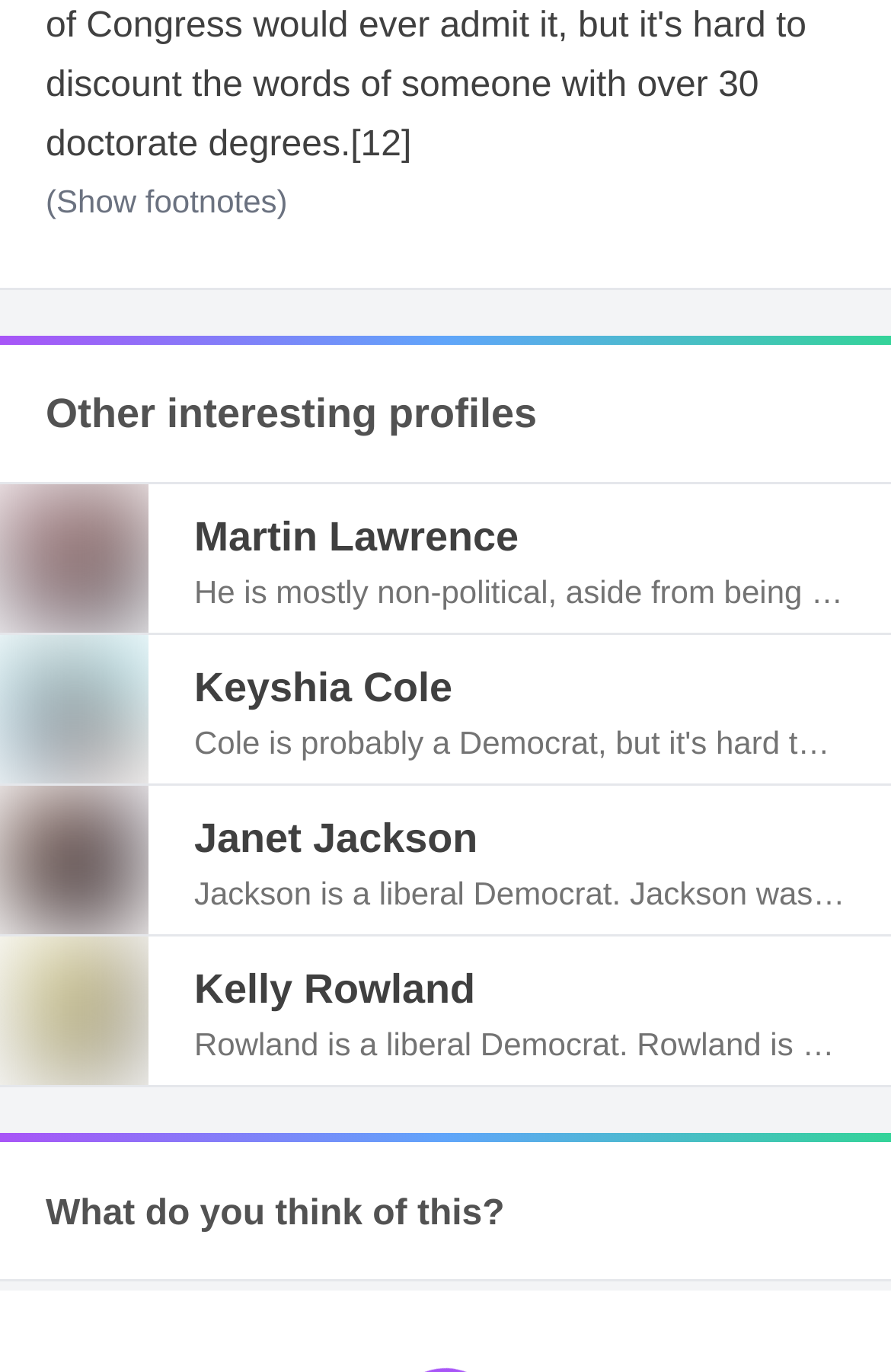Given the description of a UI element: "(Show footnotes)", identify the bounding box coordinates of the matching element in the webpage screenshot.

[0.0, 0.13, 0.374, 0.197]